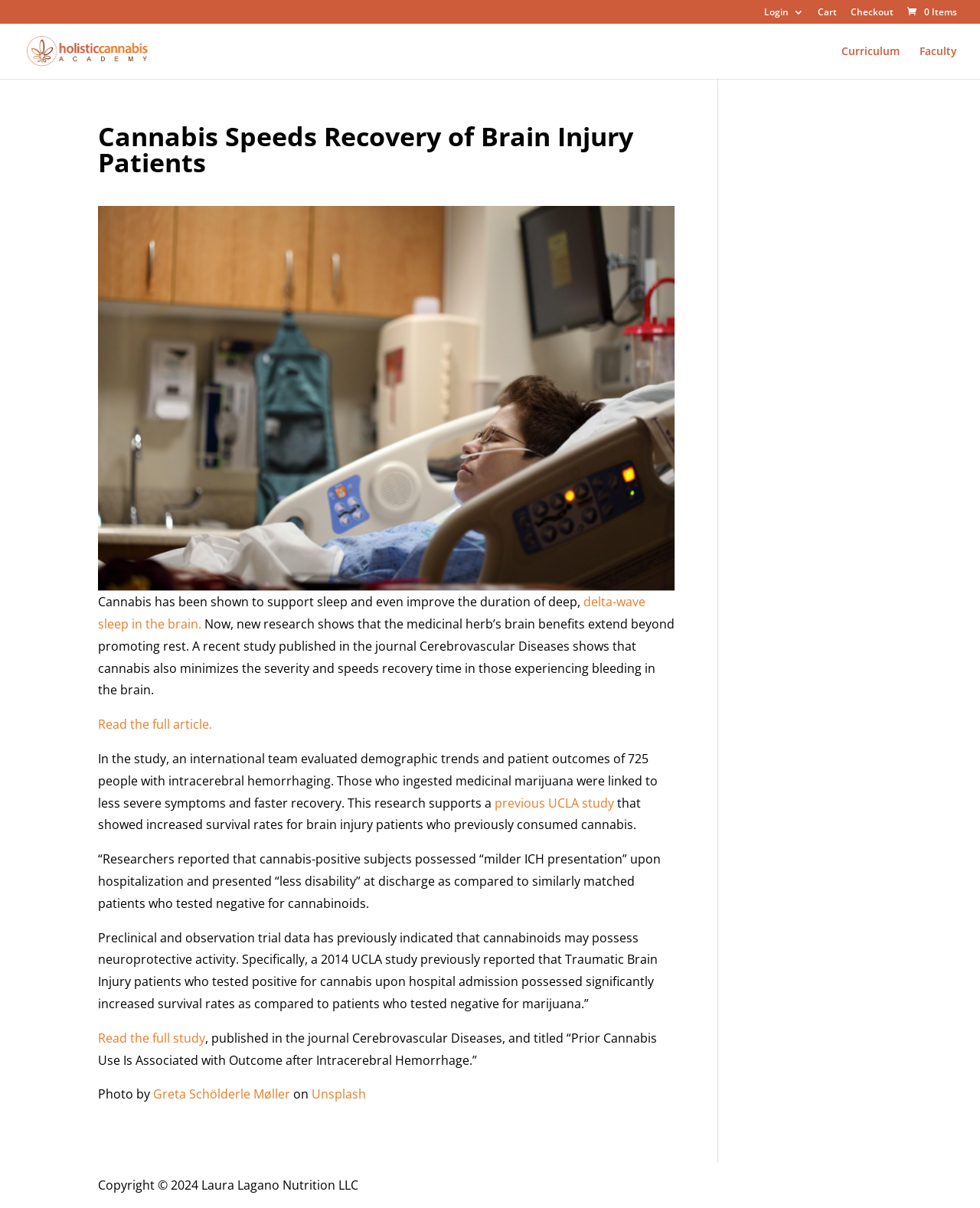Can you find the bounding box coordinates for the element to click on to achieve the instruction: "Click on Login"?

[0.78, 0.006, 0.82, 0.02]